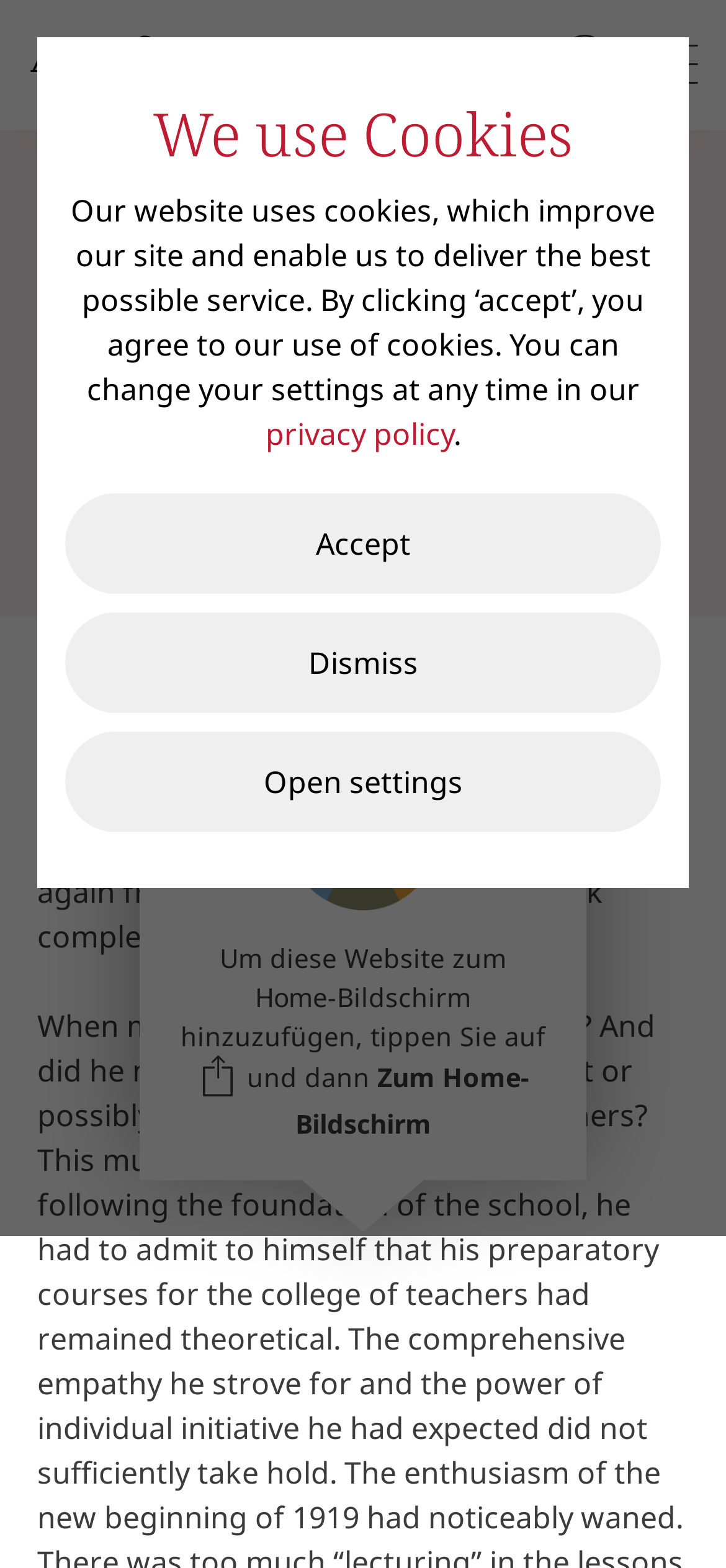Please identify the bounding box coordinates of the clickable region that I should interact with to perform the following instruction: "Click on the MAGAZIN link". The coordinates should be expressed as four float numbers between 0 and 1, i.e., [left, top, right, bottom].

[0.051, 0.176, 0.272, 0.201]